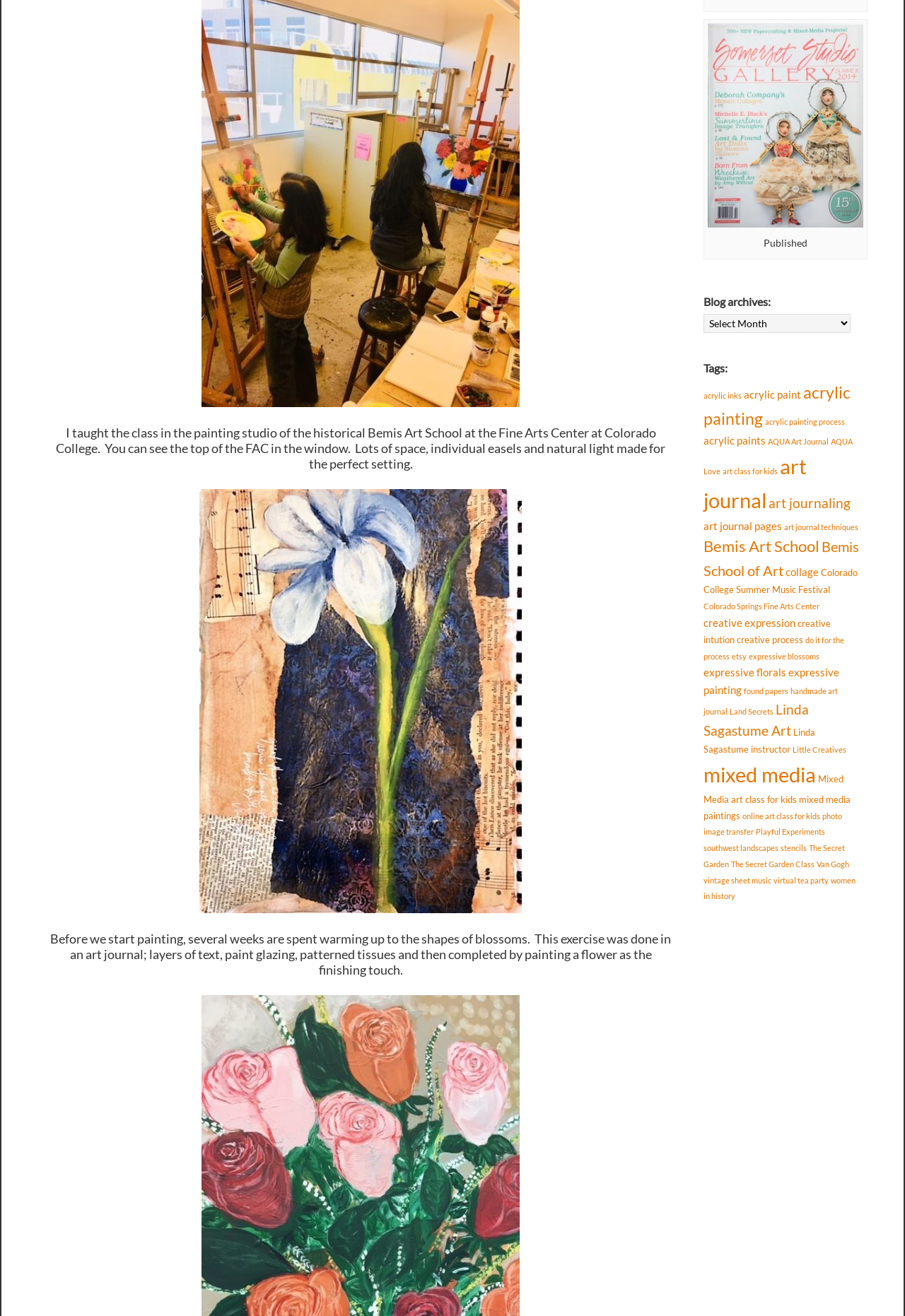What is the author's profession?
Give a thorough and detailed response to the question.

Based on the text 'I taught the class in the painting studio of the historical Bemis Art School at the Fine Arts Center at Colorado College.', it can be inferred that the author is an art instructor.